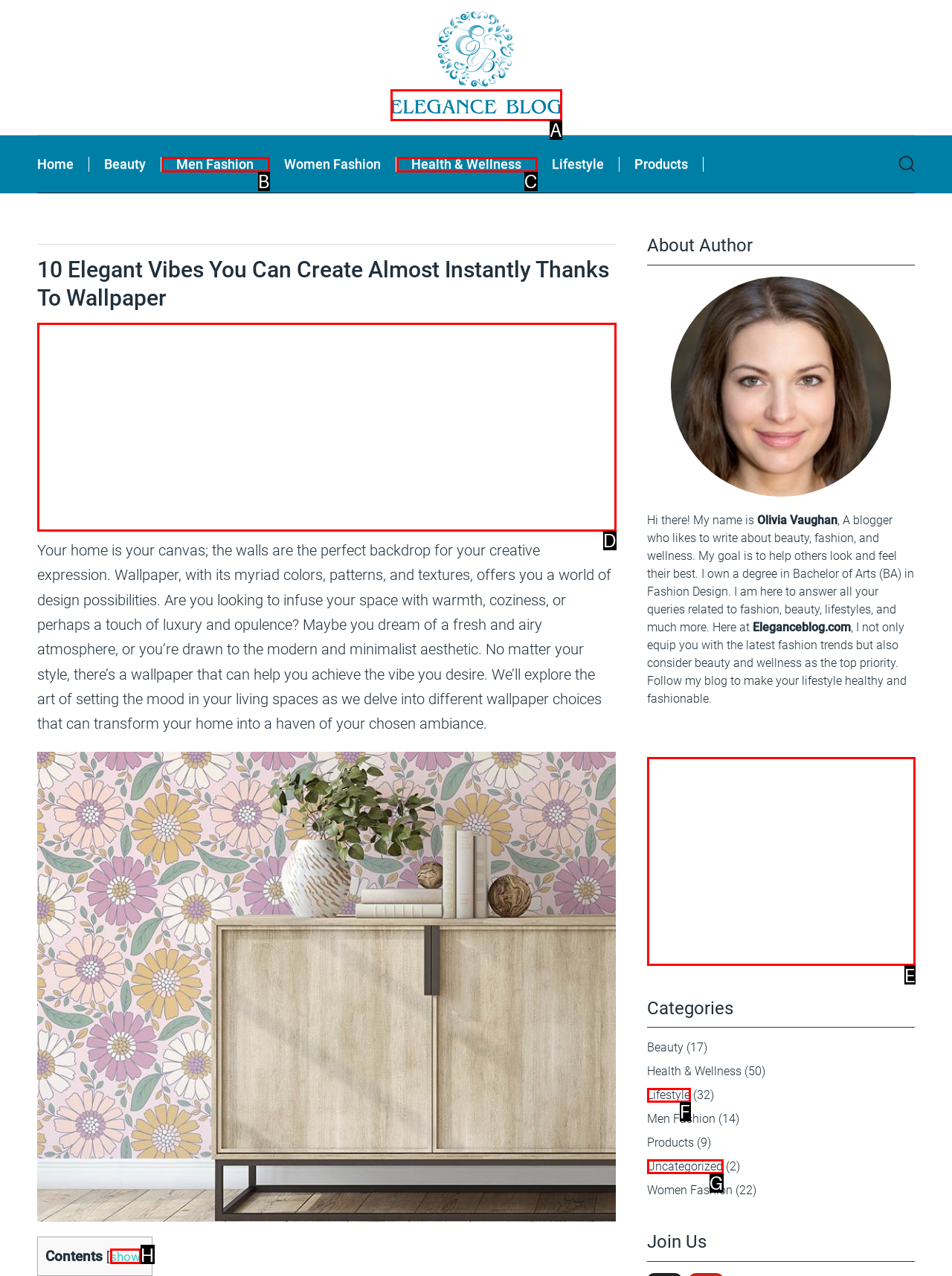Find the option that fits the given description: alt="Elegance Blog"
Answer with the letter representing the correct choice directly.

A